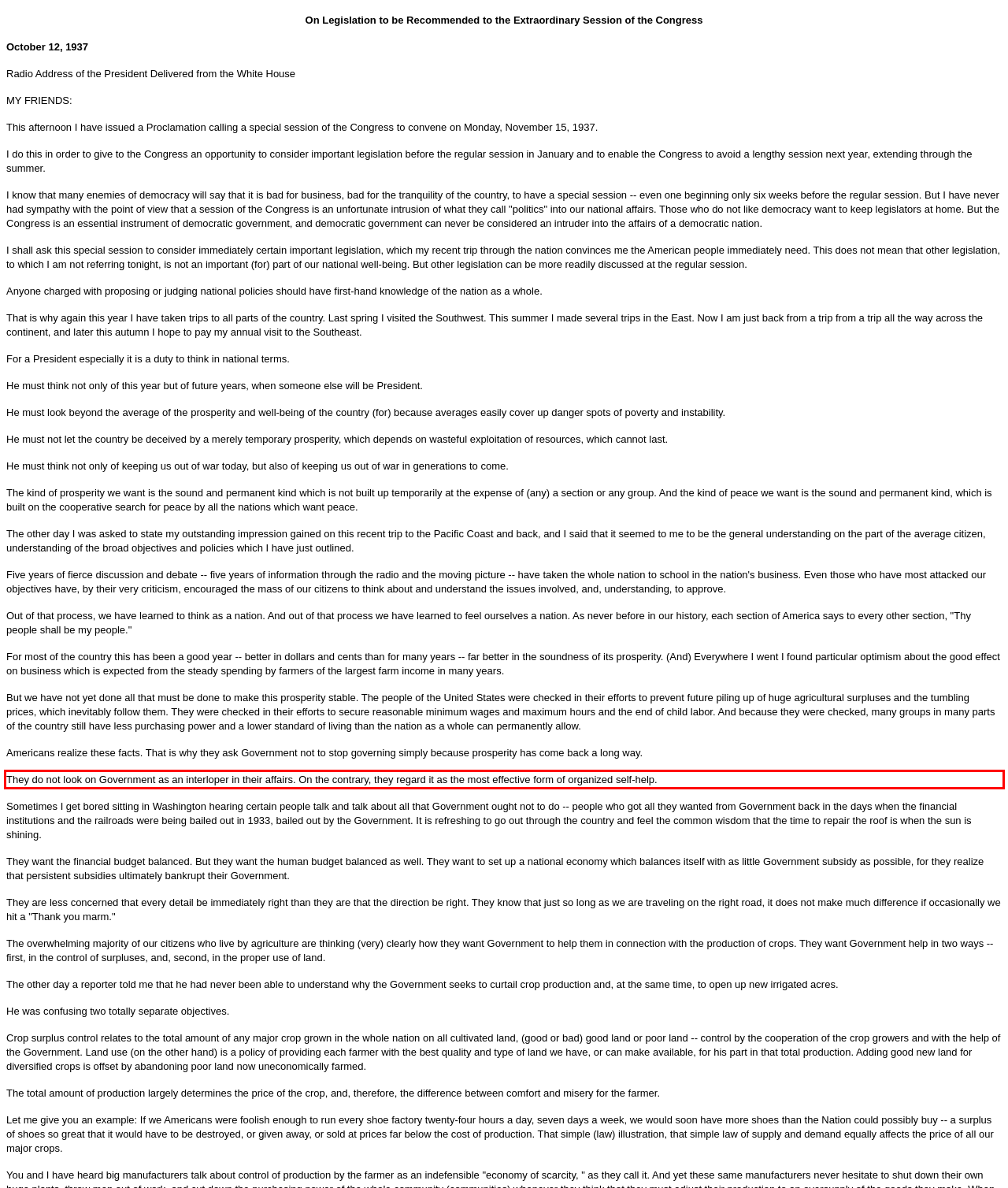Please take the screenshot of the webpage, find the red bounding box, and generate the text content that is within this red bounding box.

They do not look on Government as an interloper in their affairs. On the contrary, they regard it as the most effective form of organized self-help.